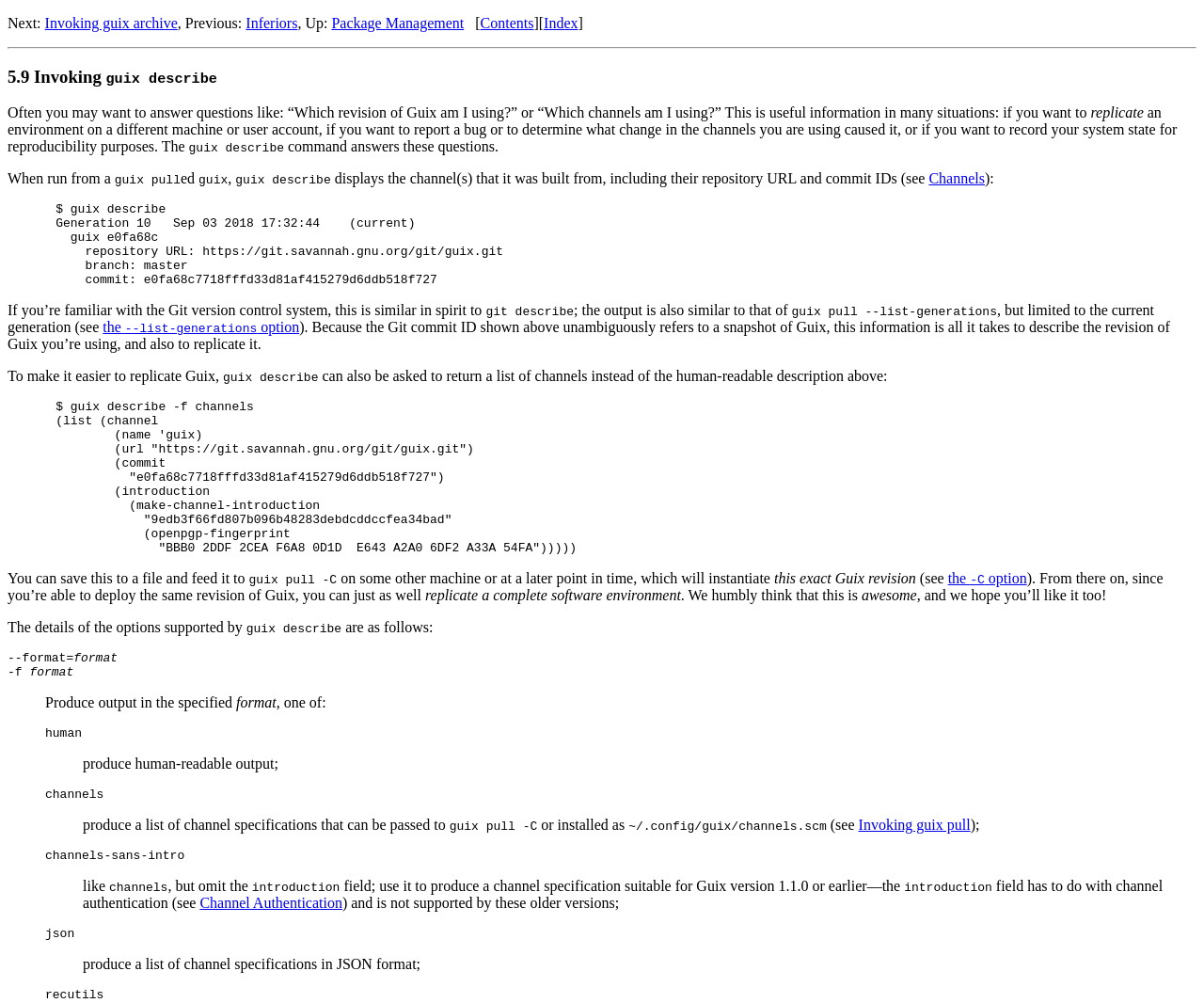Find the bounding box coordinates of the element I should click to carry out the following instruction: "Share on Facebook".

None